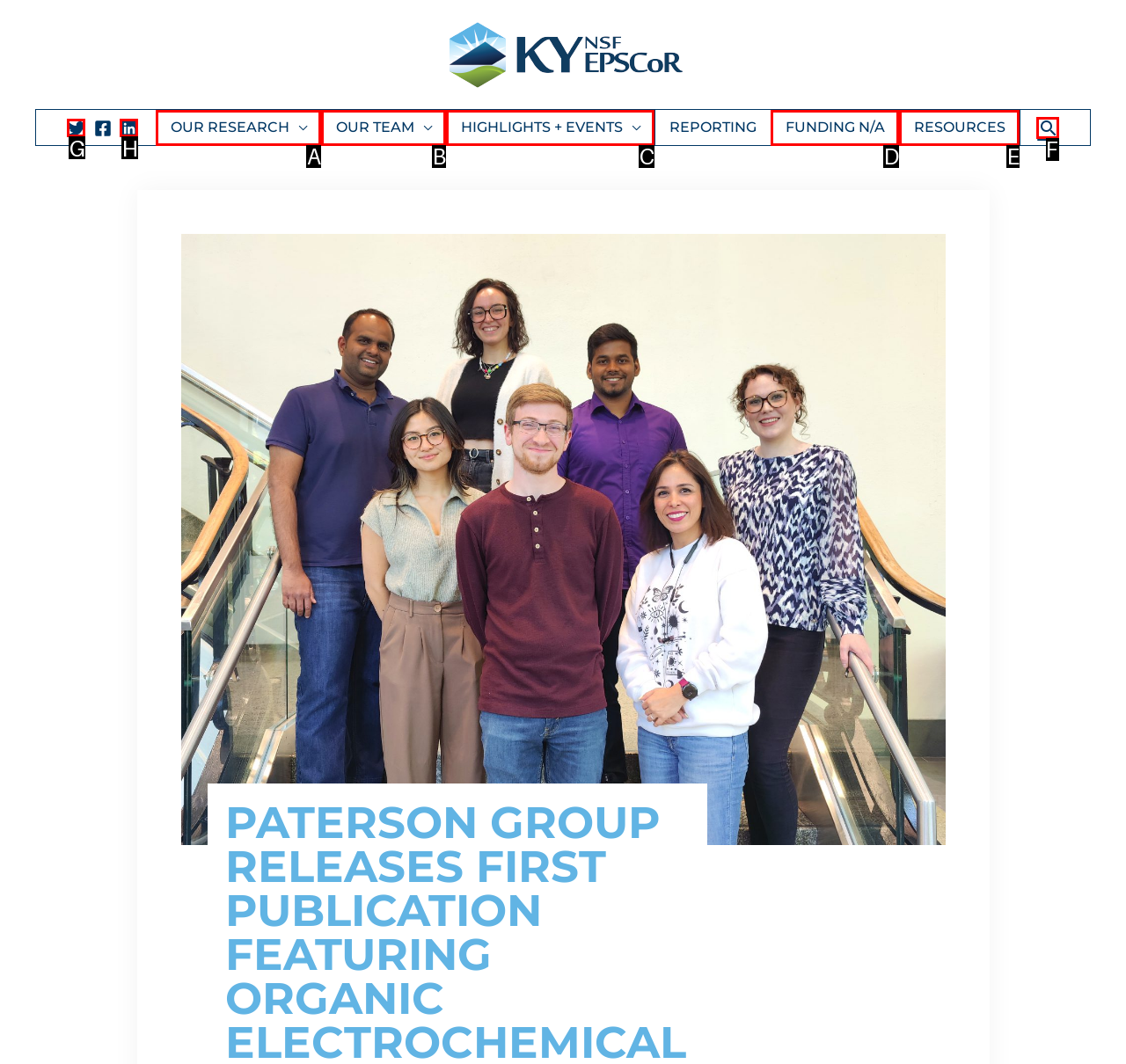Determine the letter of the element to click to accomplish this task: Search for something. Respond with the letter.

F